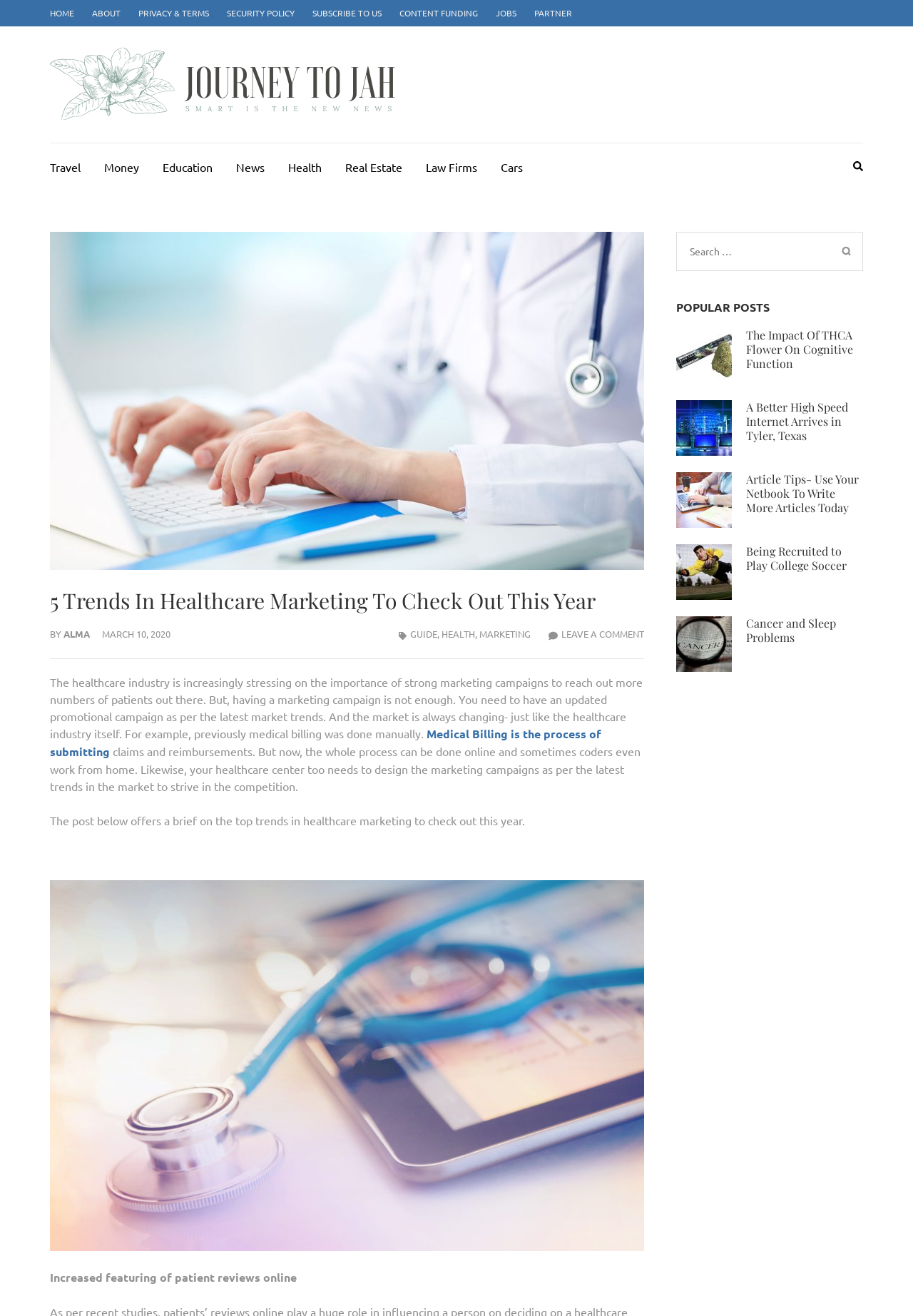Please determine the bounding box coordinates of the area that needs to be clicked to complete this task: 'Click on the 'HEALTH' link'. The coordinates must be four float numbers between 0 and 1, formatted as [left, top, right, bottom].

[0.483, 0.477, 0.52, 0.486]